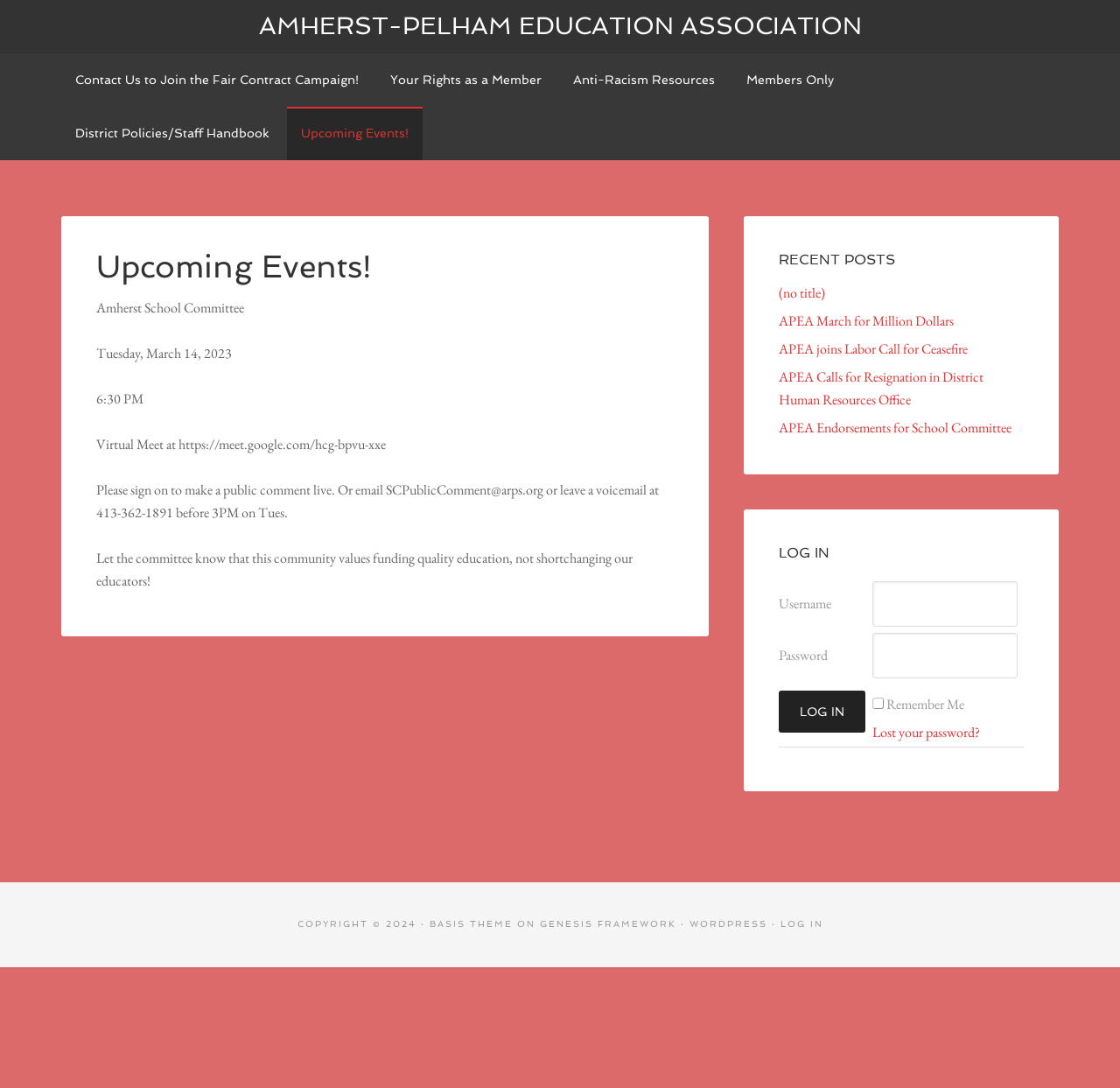Highlight the bounding box coordinates of the element you need to click to perform the following instruction: "Click Learn More."

None